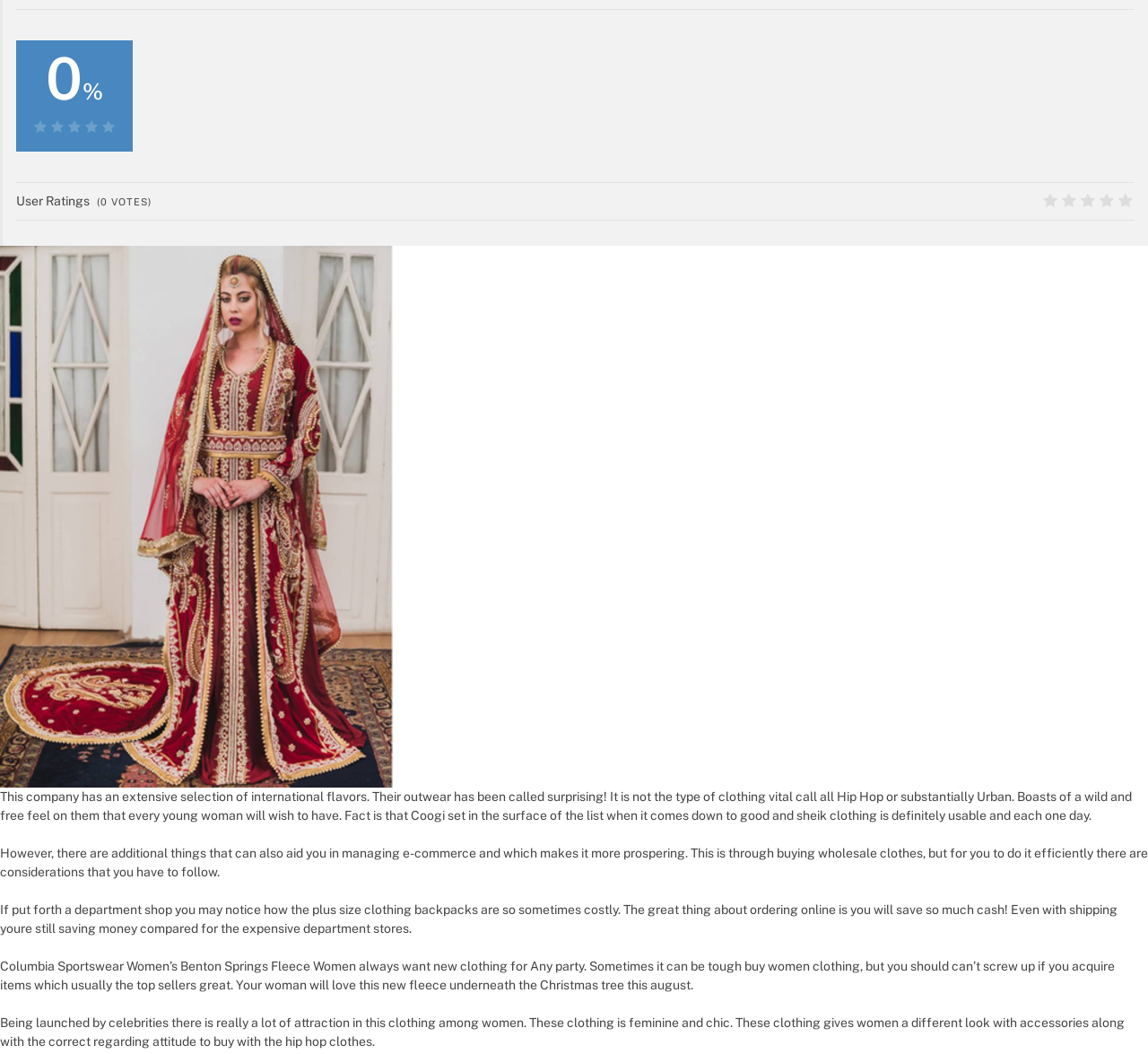What type of clothing is being discussed?
Please provide a detailed and thorough answer to the question.

Based on the text, it appears that the webpage is discussing yoga clothes for ladies, specifically mentioning international flavors and outwear that is not typically considered hip hop or urban.